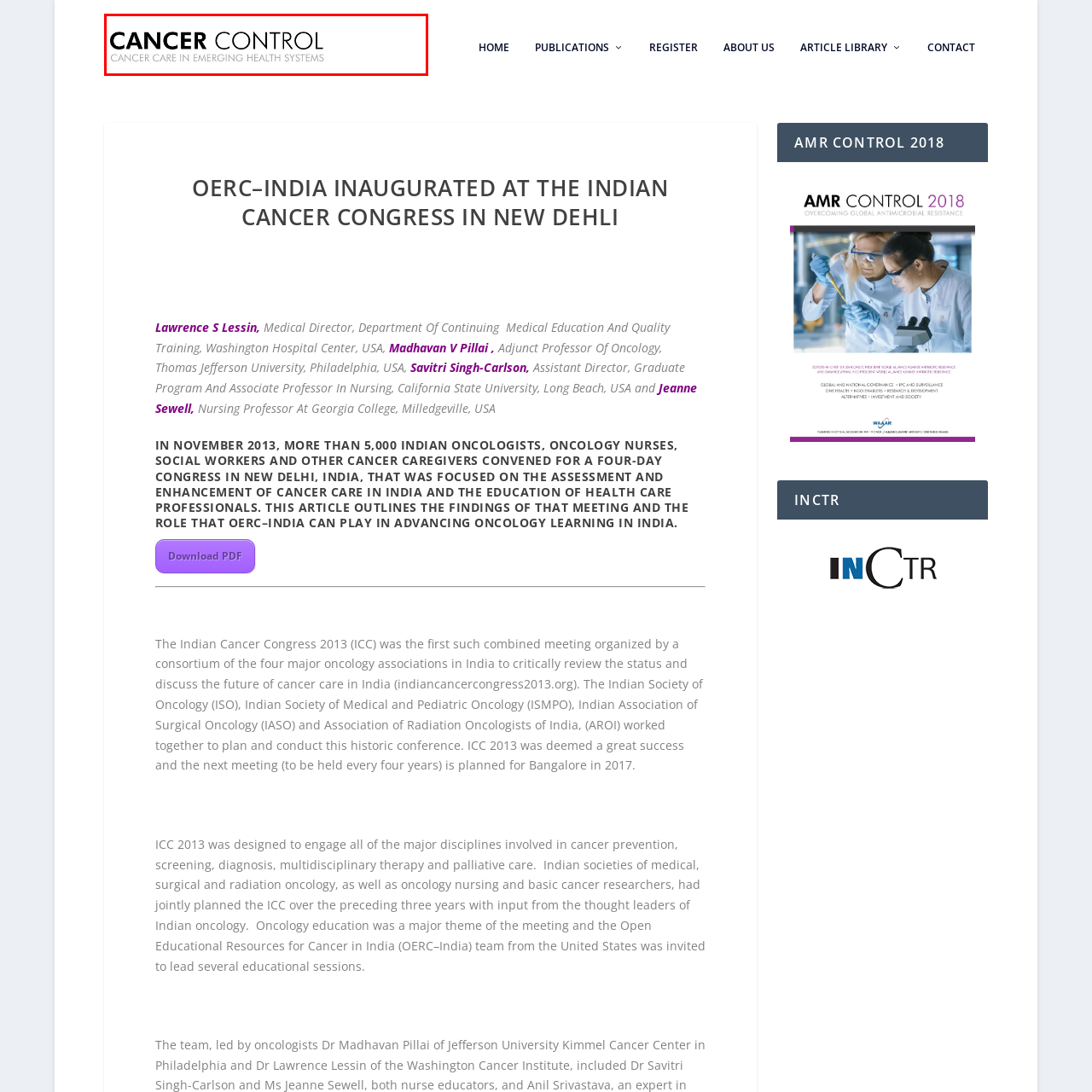What type of content is the title likely a part of?
Carefully scrutinize the image inside the red bounding box and generate a comprehensive answer, drawing from the visual content.

The title 'CANCER CONTROL' and the tagline 'CANCER CARE IN EMERGING HEALTH SYSTEMS' suggest that the title is likely a key component of content related to an event, initiative, or publication centered on cancer care advancements and educational efforts in various contexts.